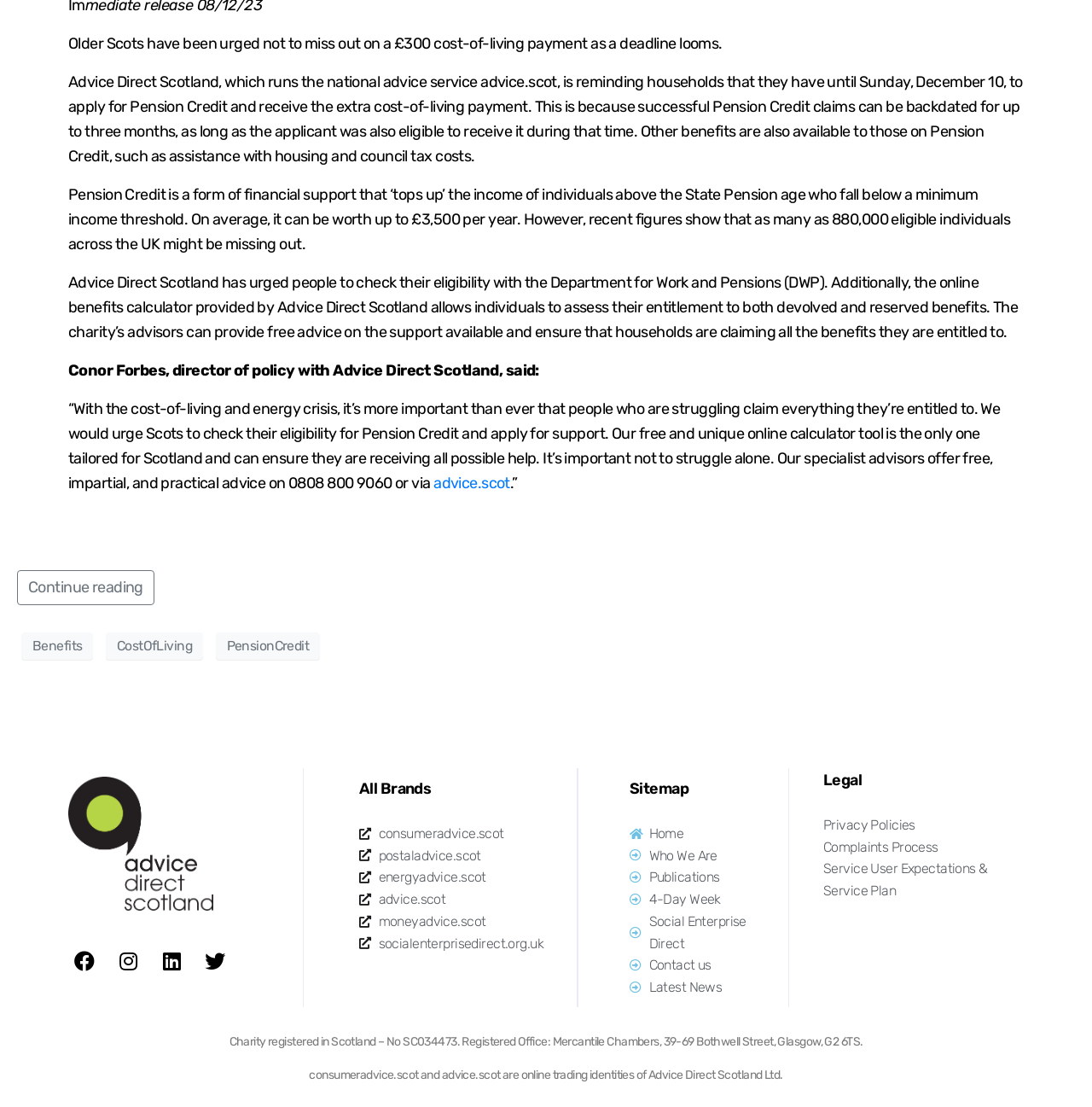Please indicate the bounding box coordinates for the clickable area to complete the following task: "Follow 'Advice Direct Scotland' on Facebook". The coordinates should be specified as four float numbers between 0 and 1, i.e., [left, top, right, bottom].

[0.062, 0.853, 0.092, 0.883]